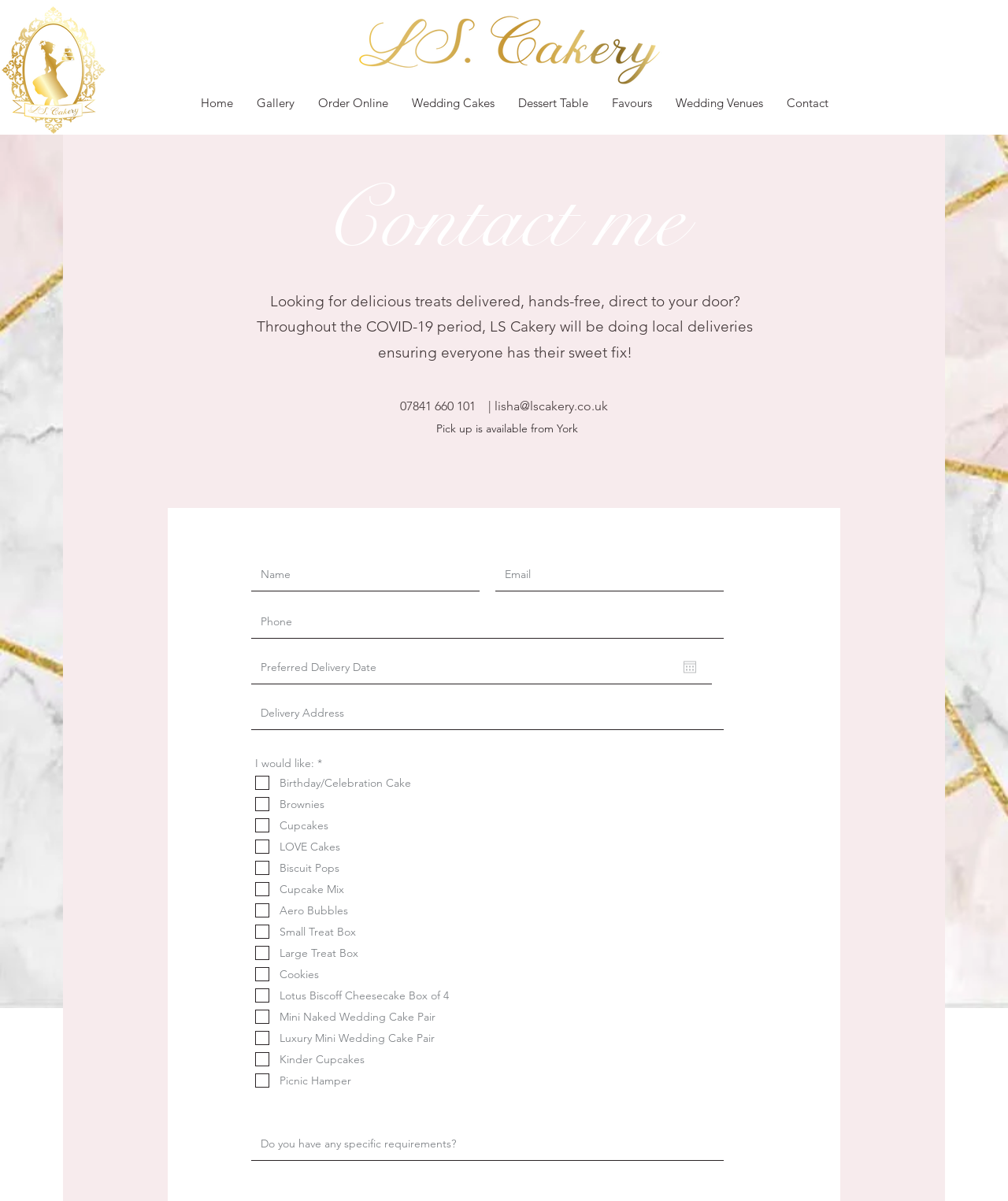What is the minimum bounding box coordinate of the 'Gallery' link?
Based on the screenshot, provide a one-word or short-phrase response.

0.243